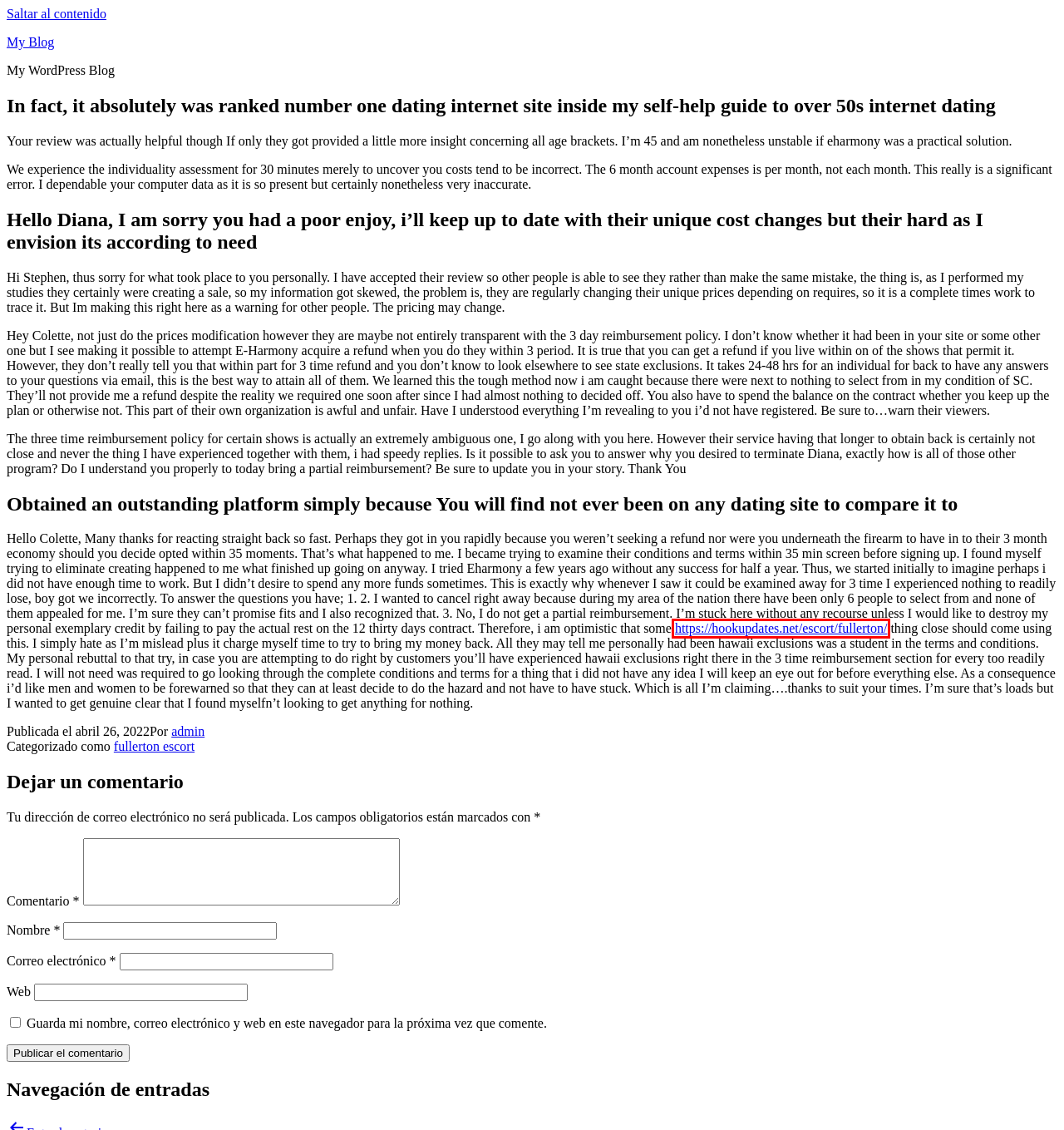You have a screenshot of a webpage with an element surrounded by a red bounding box. Choose the webpage description that best describes the new page after clicking the element inside the red bounding box. Here are the candidates:
A. My Blog – My WordPress Blog
B. admin – My Blog
C. Huren In Prenzlau Verlockende Frauen – My Blog
D. fullerton escort – My Blog
E. Nutten Hst – Heiße Escort-Divas – My Blog
F. Berlin Nutten Heiße Escort-Ladys – My Blog
G. Fullerton Escort Reviews & Adult Listings (June 2024):🔥 Find Hot Girls & Call Her Now
H. Herramienta de blog, plataforma de publicación y CMS – WordPress.org España

G